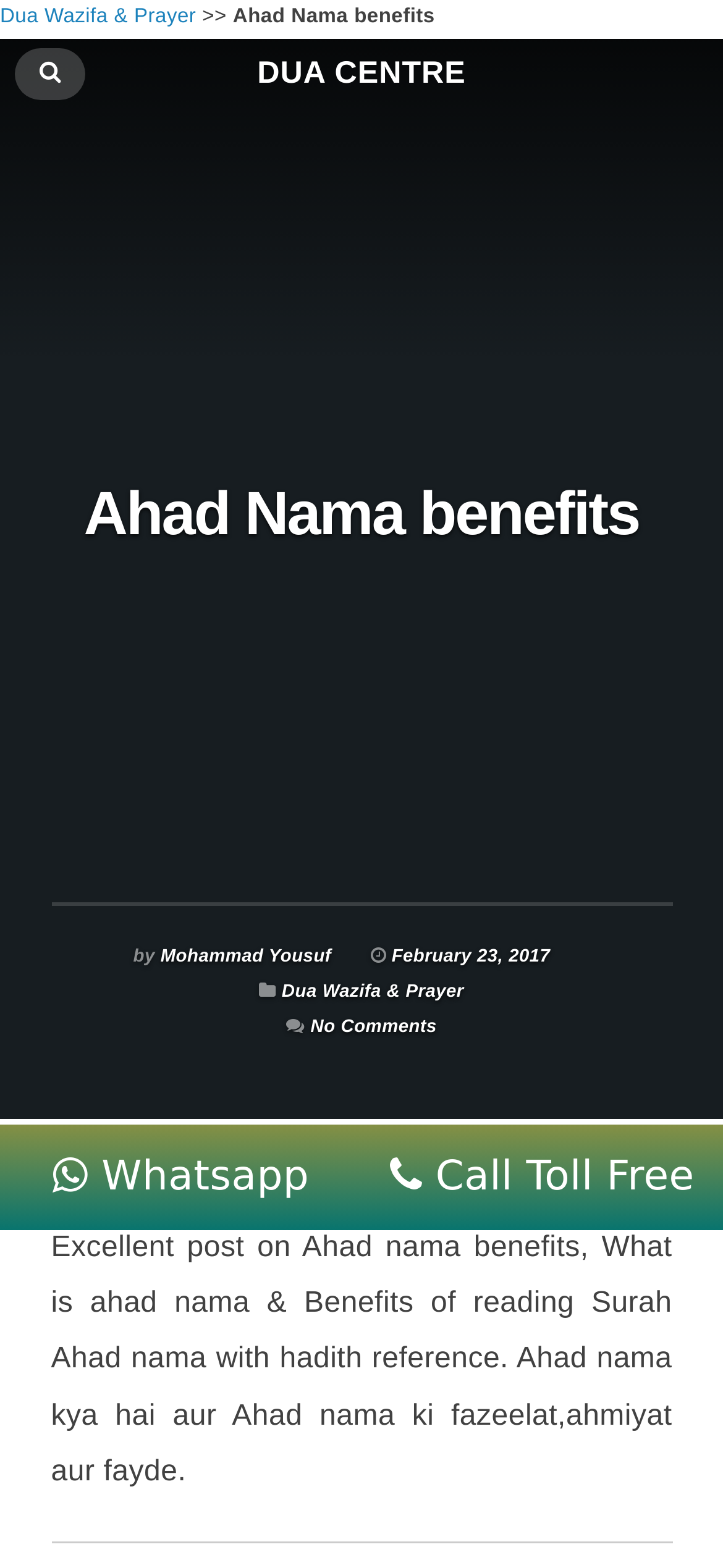From the element description: "Read full report", extract the bounding box coordinates of the UI element. The coordinates should be expressed as four float numbers between 0 and 1, in the order [left, top, right, bottom].

None